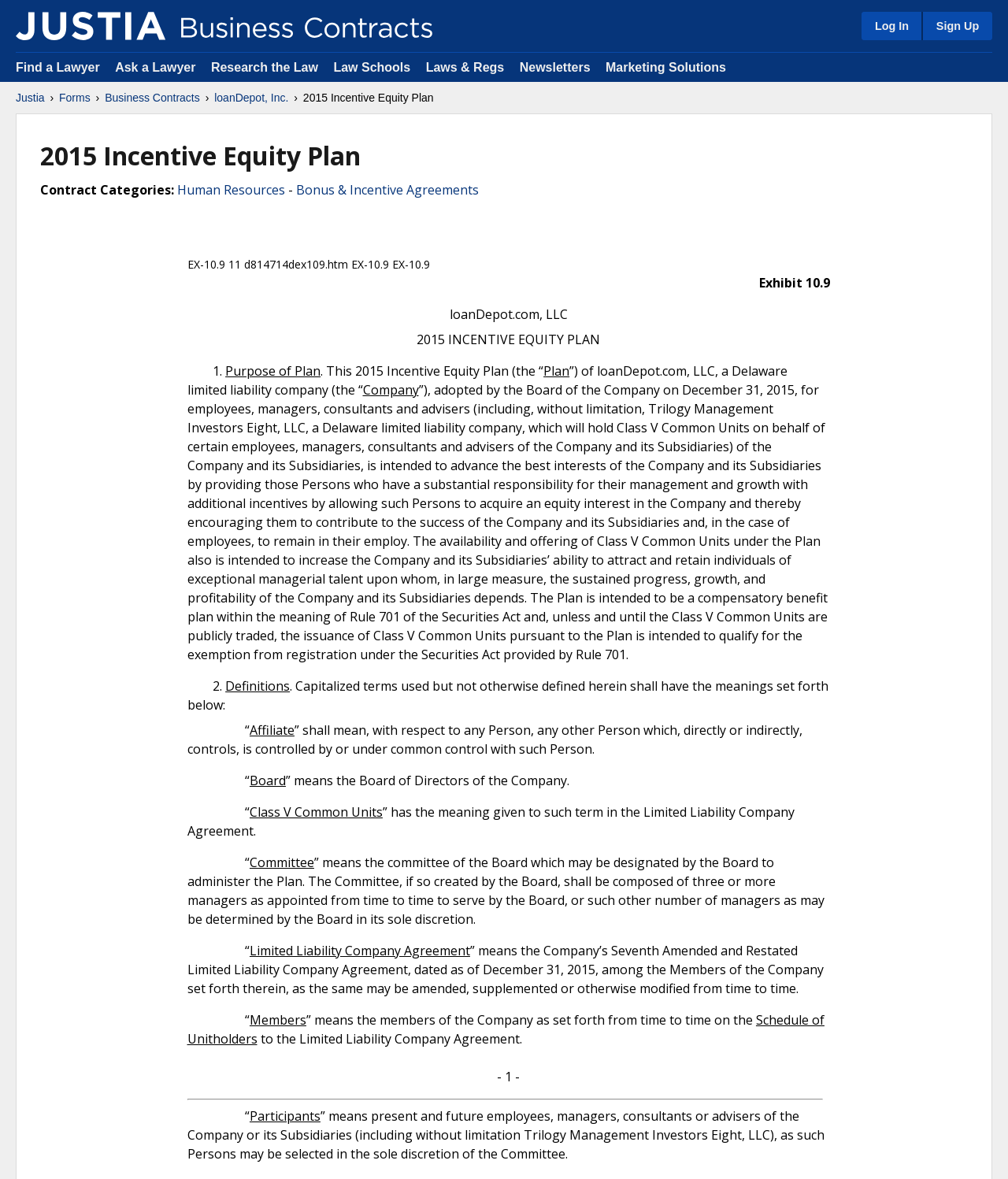What is the purpose of the plan?
Offer a detailed and full explanation in response to the question.

The question asks for the purpose of the plan, which can be found in the text 'is intended to advance the best interests of the Company and its Subsidiaries' on the webpage. This text is part of the description of the plan and provides the necessary information to answer the question.